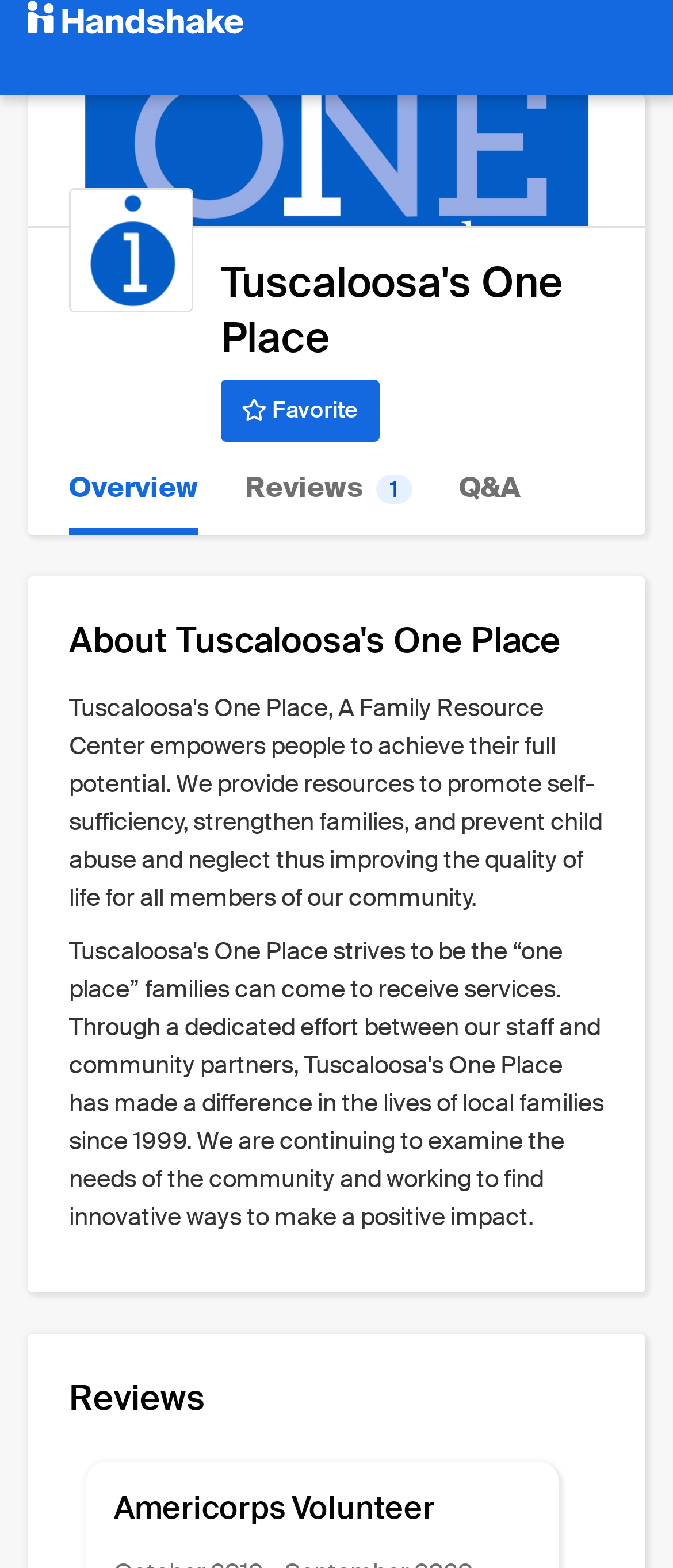Please determine the bounding box of the UI element that matches this description: Reviews 1. The coordinates should be given as (top-left x, top-left y, bottom-right x, bottom-right y), with all values between 0 and 1.

[0.364, 0.282, 0.613, 0.341]